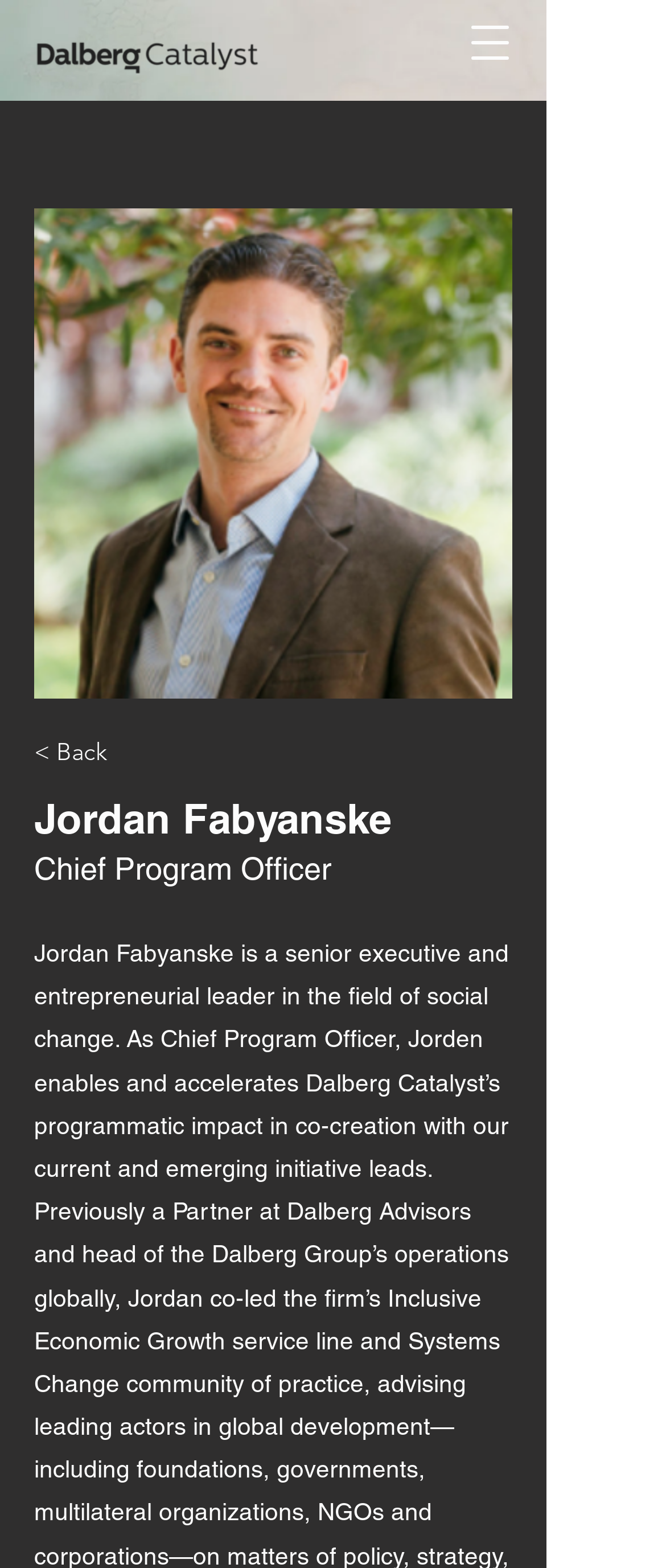Provide a single word or phrase answer to the question: 
What is the purpose of the button on the top right?

Open navigation menu